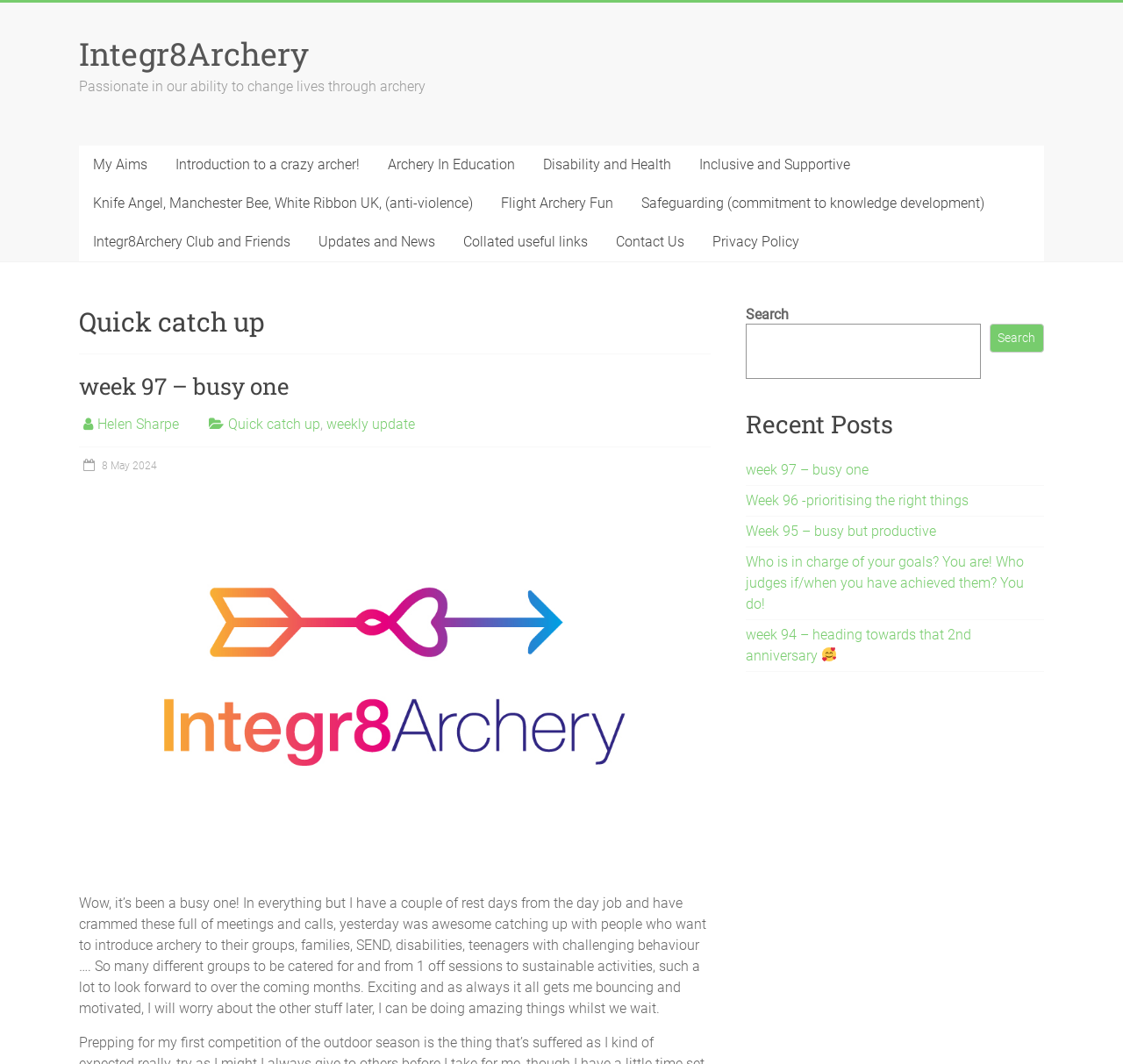What is the name of the archery organization?
Provide a one-word or short-phrase answer based on the image.

Integr8Archery